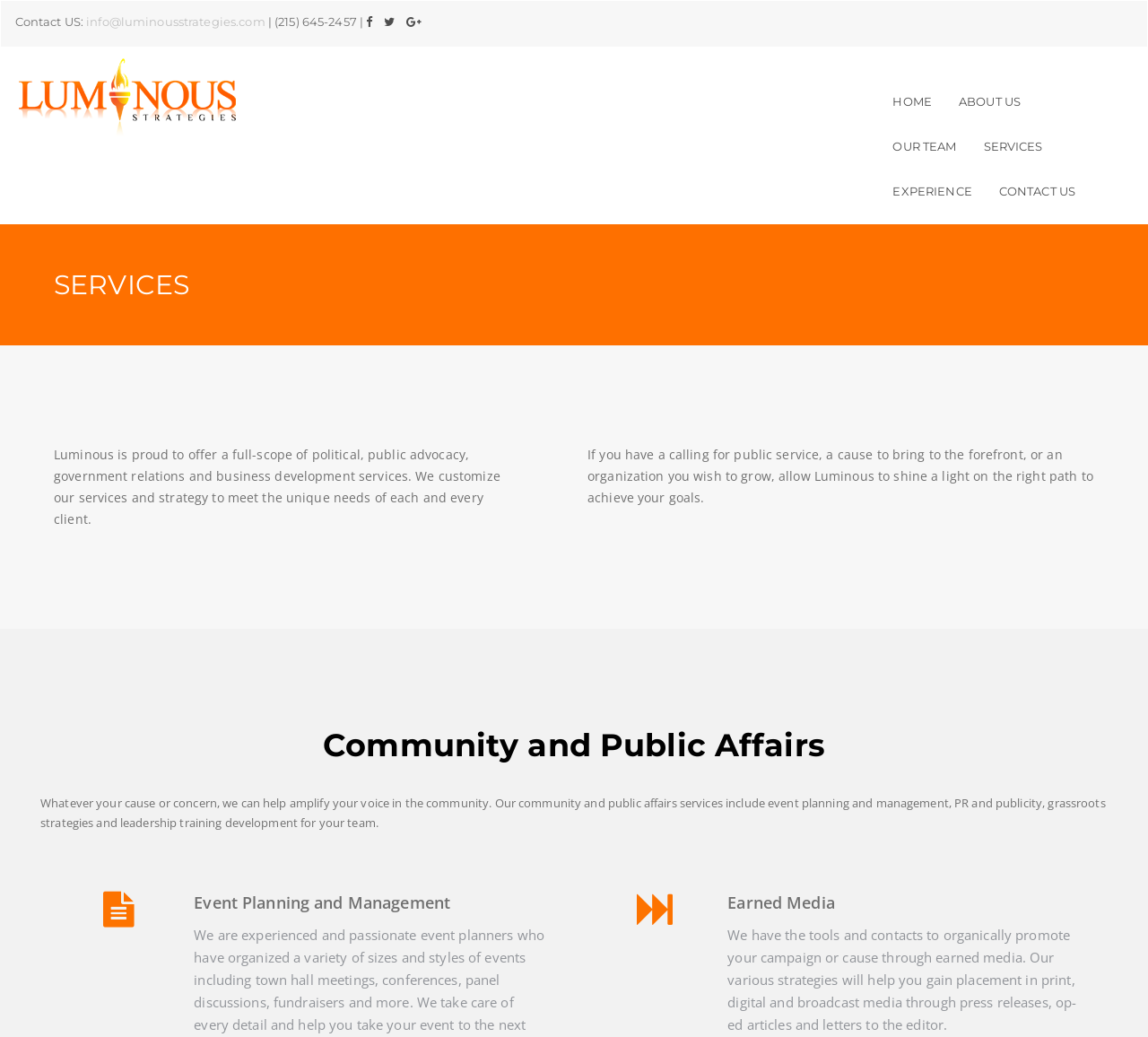Please indicate the bounding box coordinates for the clickable area to complete the following task: "Call us". The coordinates should be specified as four float numbers between 0 and 1, i.e., [left, top, right, bottom].

[0.265, 0.014, 0.353, 0.028]